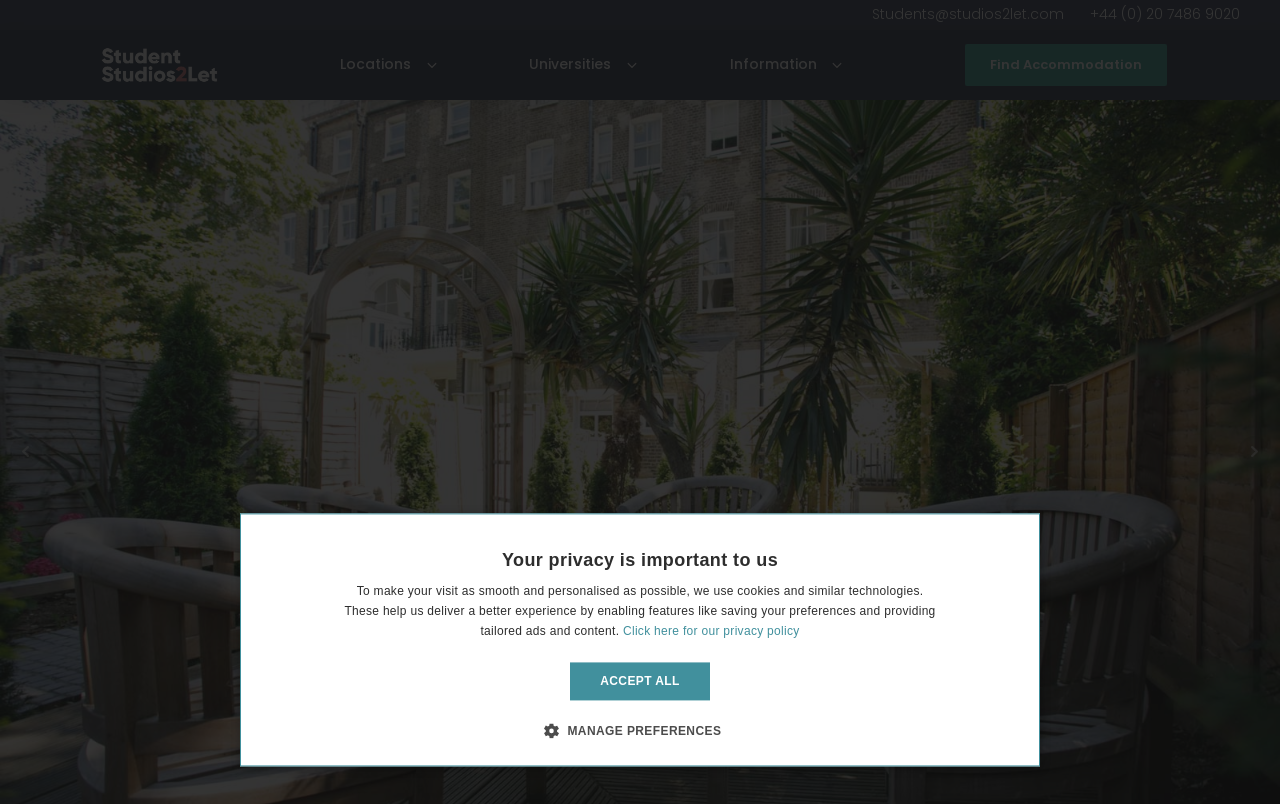Determine the bounding box coordinates for the area that needs to be clicked to fulfill this task: "Go to the next page". The coordinates must be given as four float numbers between 0 and 1, i.e., [left, top, right, bottom].

[0.967, 0.542, 0.992, 0.582]